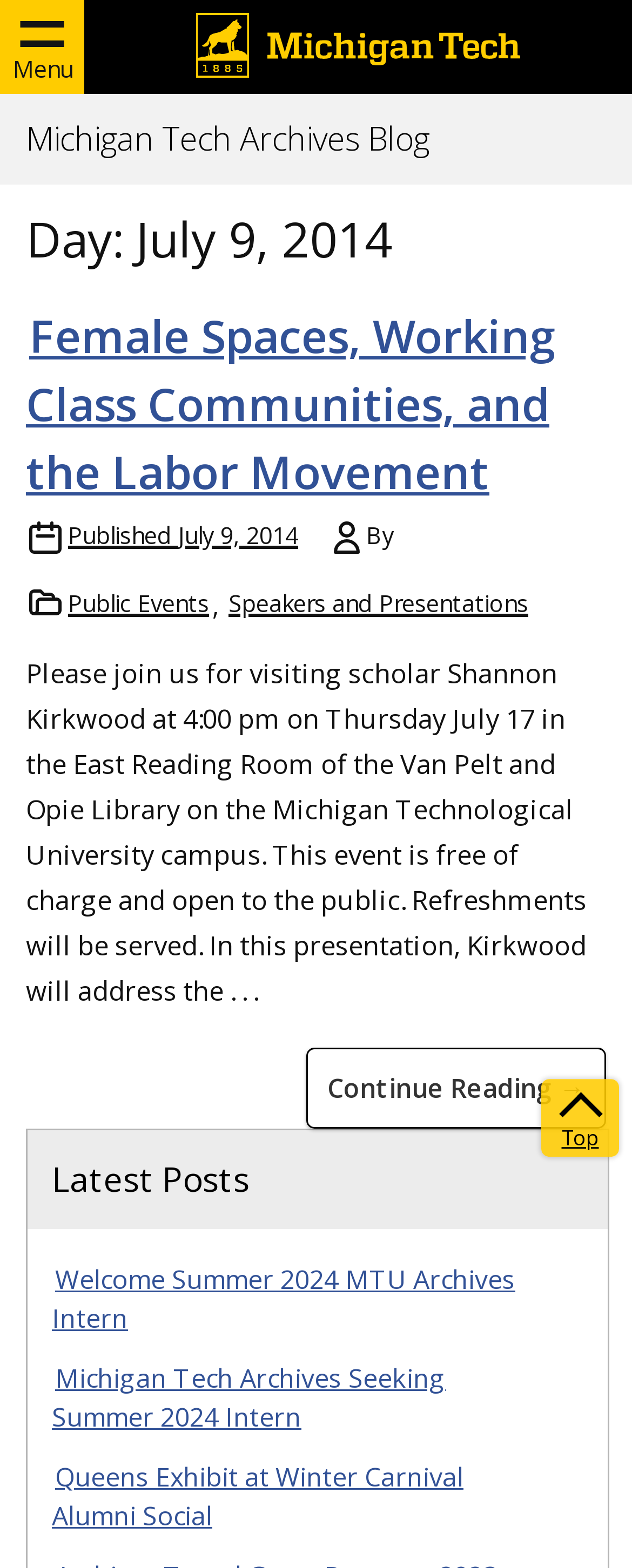For the following element description, predict the bounding box coordinates in the format (top-left x, top-left y, bottom-right x, bottom-right y). All values should be floating point numbers between 0 and 1. Description: Public Events

[0.103, 0.374, 0.336, 0.399]